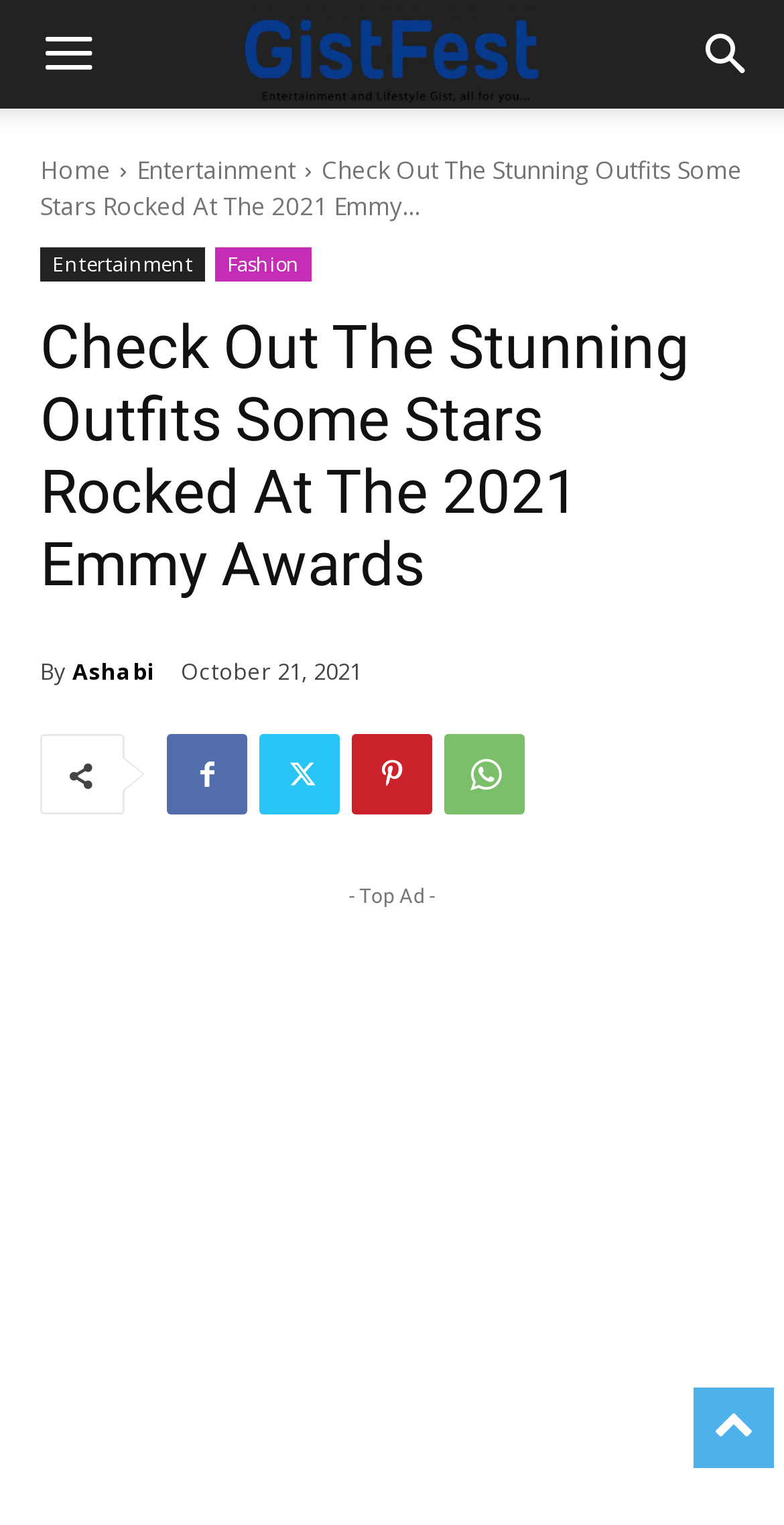Identify the bounding box coordinates necessary to click and complete the given instruction: "View the author's profile".

[0.092, 0.42, 0.197, 0.46]